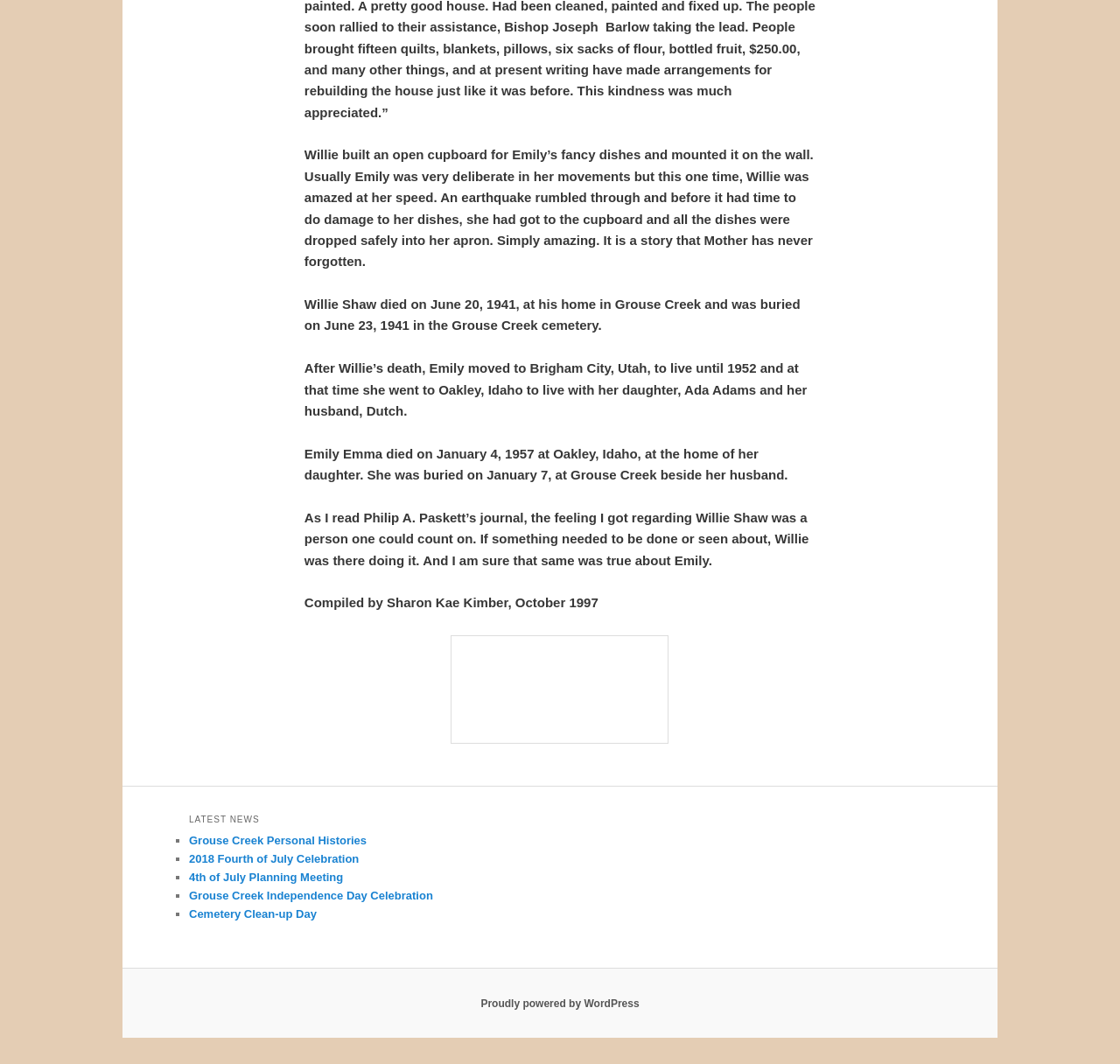Reply to the question with a single word or phrase:
What is the story about?

Willie and Emily